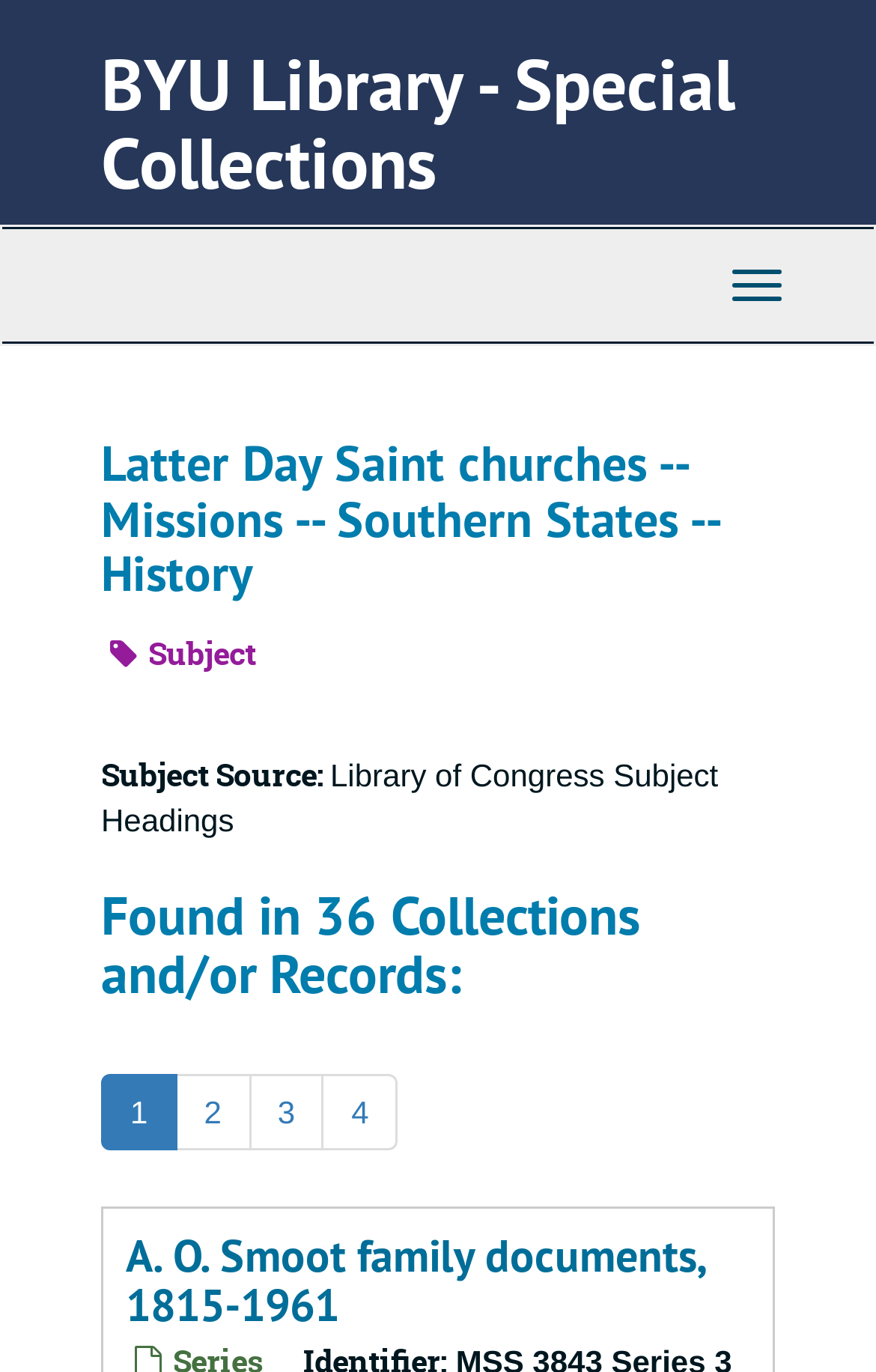How many links are there on the page?
Please answer the question as detailed as possible.

I counted the number of links by looking at the links '1', '2', '3', '4', 'BYU Library - Special Collections', 'A. O. Smoot family documents, 1815-1961' which indicates that there are 7 links on the page.